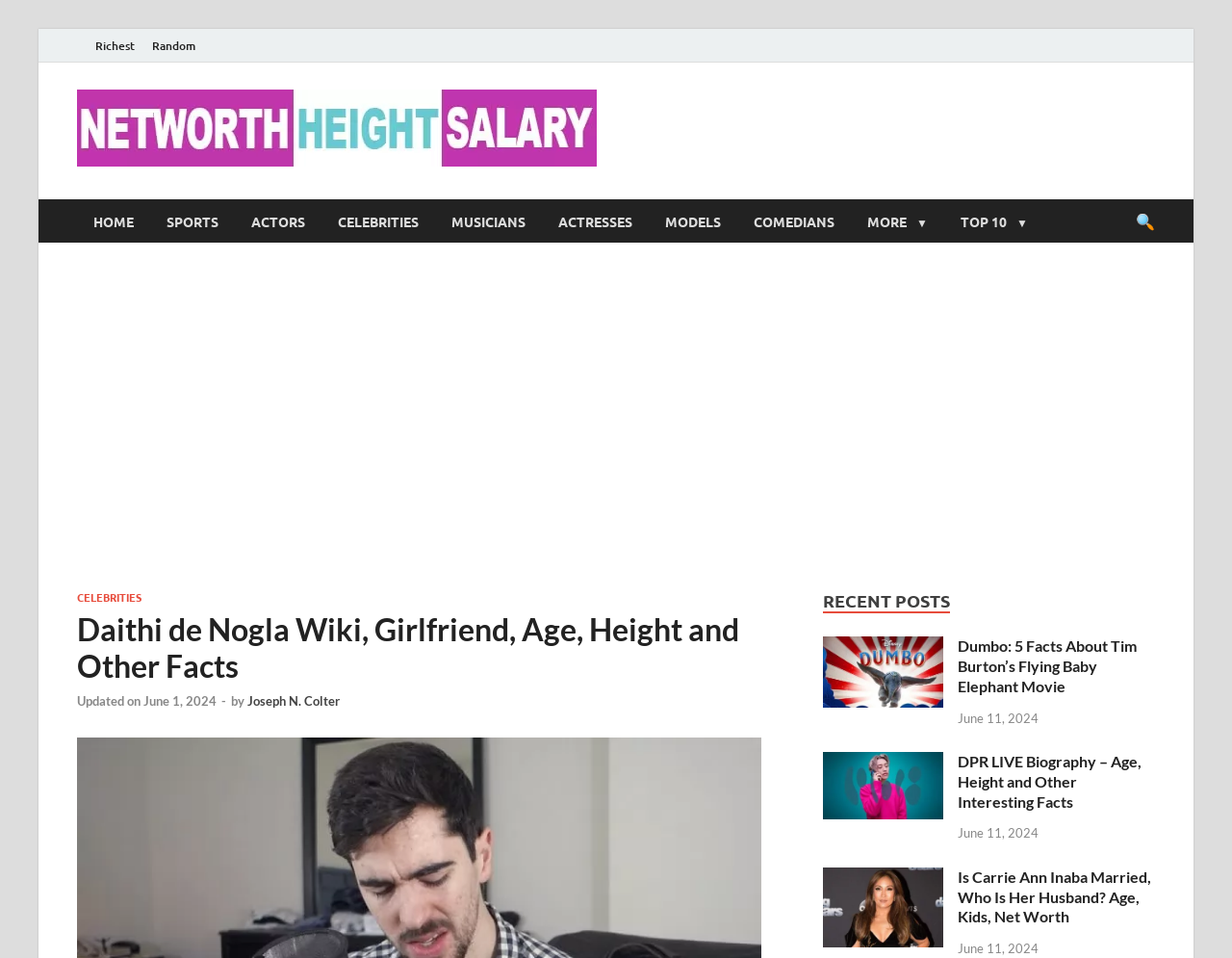Using the element description provided, determine the bounding box coordinates in the format (top-left x, top-left y, bottom-right x, bottom-right y). Ensure that all values are floating point numbers between 0 and 1. Element description: Comedians

[0.598, 0.208, 0.691, 0.253]